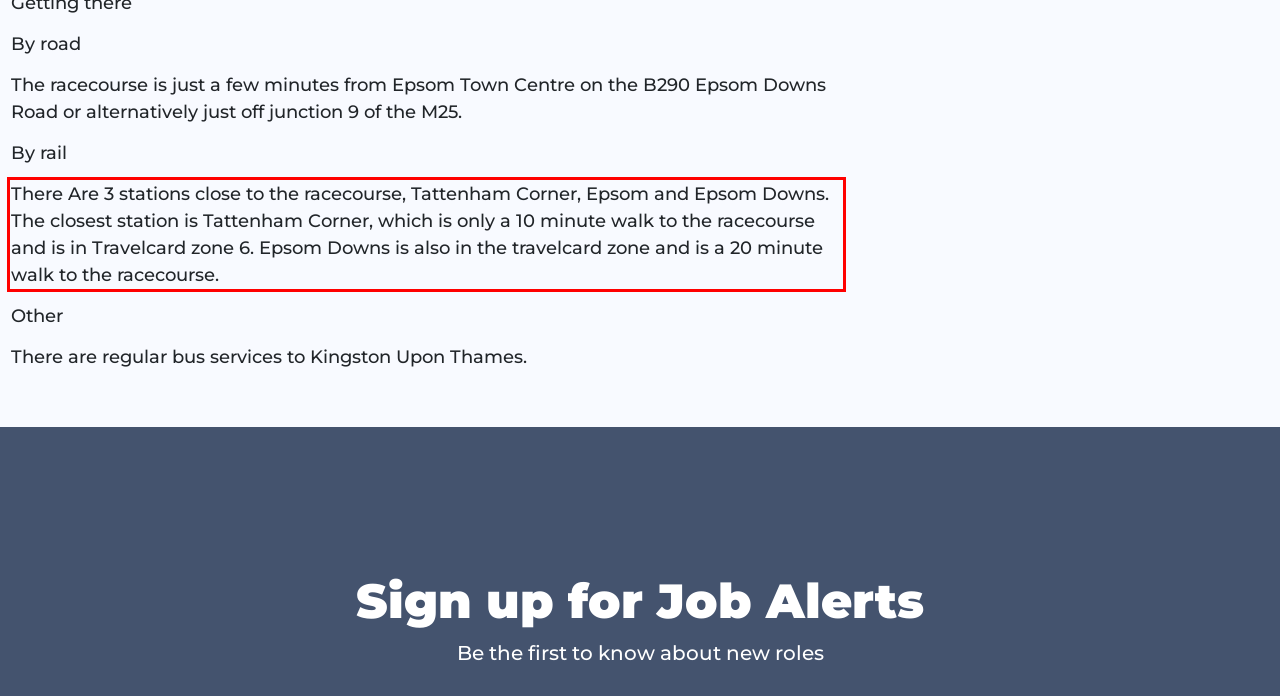Extract and provide the text found inside the red rectangle in the screenshot of the webpage.

There Are 3 stations close to the racecourse, Tattenham Corner, Epsom and Epsom Downs. The closest station is Tattenham Corner, which is only a 10 minute walk to the racecourse and is in Travelcard zone 6. Epsom Downs is also in the travelcard zone and is a 20 minute walk to the racecourse.